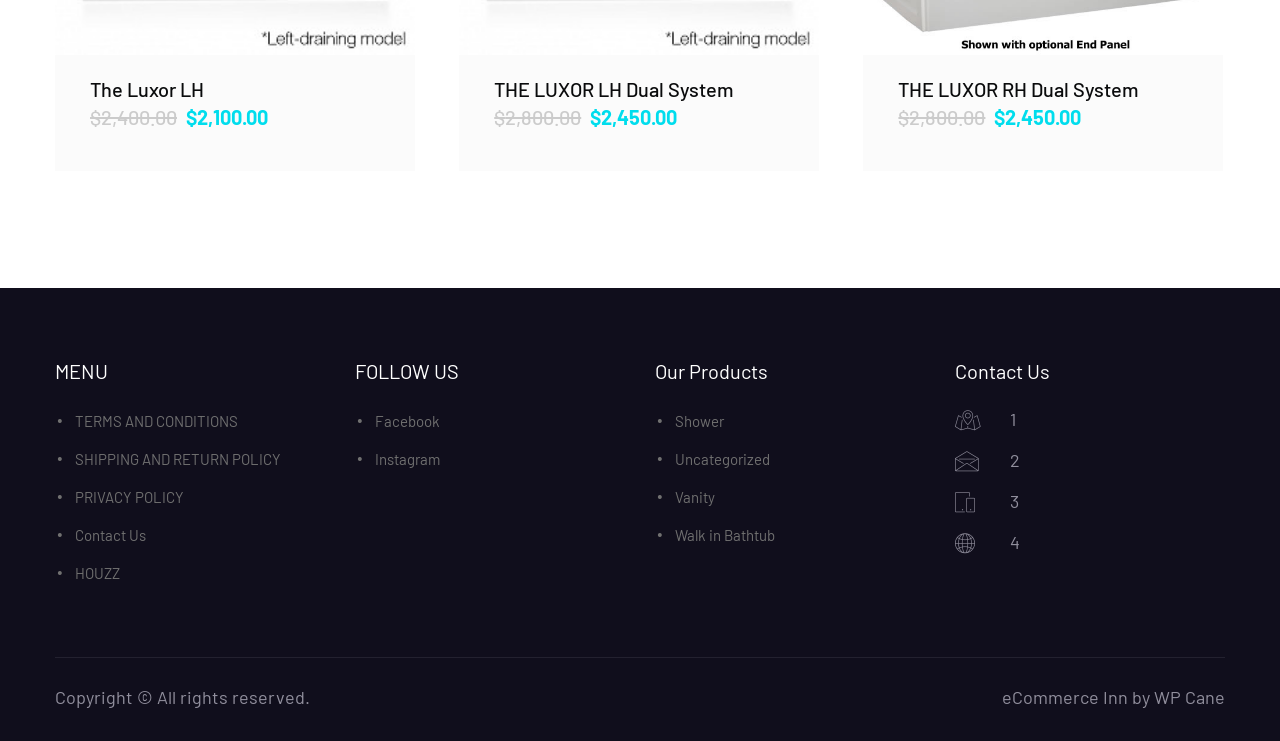What is the price of THE LUXOR LH Dual System?
Please look at the screenshot and answer using one word or phrase.

$2,800.00